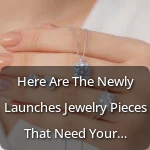What type of feature is hinted at in the caption?
Please look at the screenshot and answer using one word or phrase.

Jewelry launches